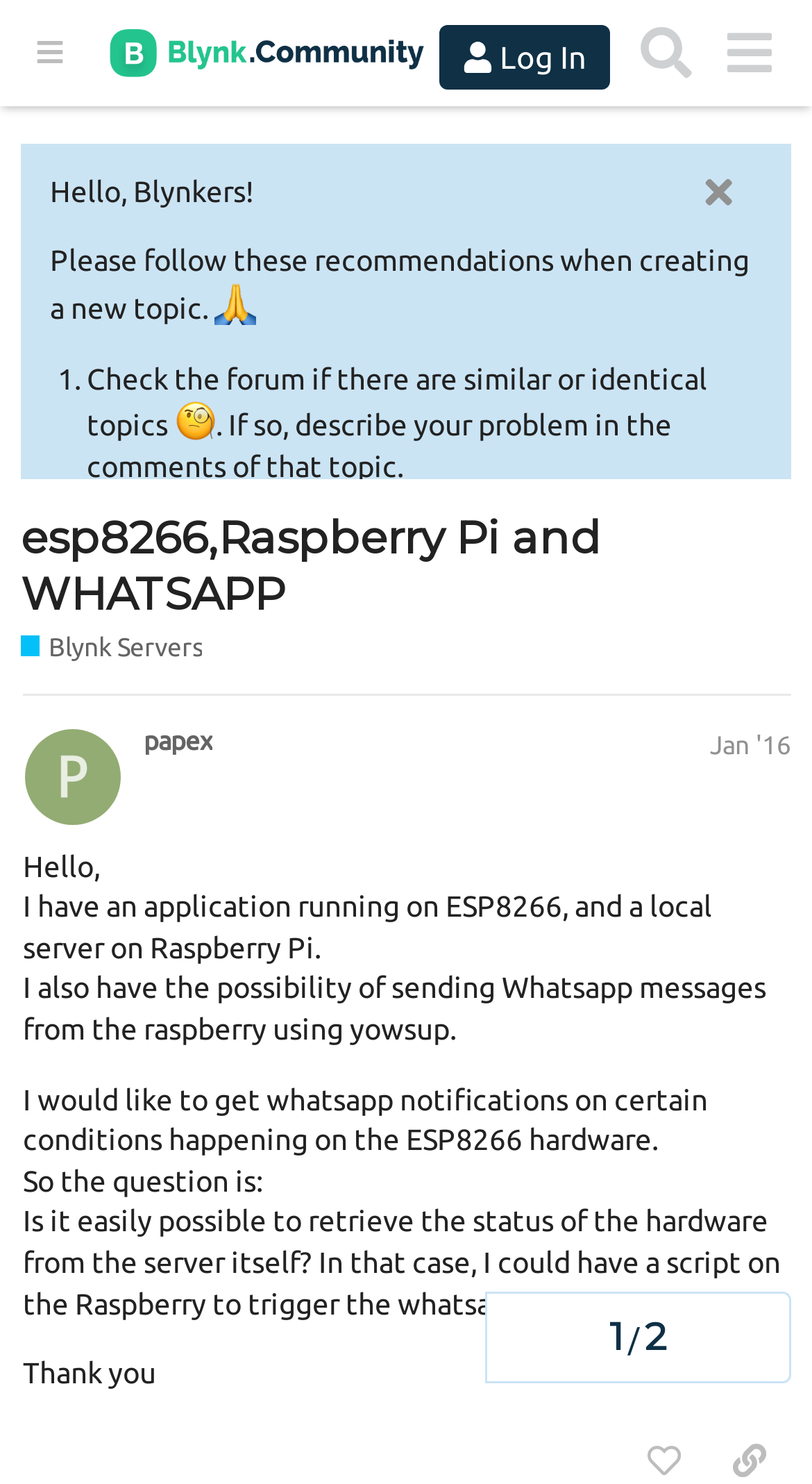What is the method used to send Whatsapp messages?
Please give a detailed and elaborate answer to the question.

The method used to send Whatsapp messages can be found in the second sentence of the post, where it says 'I also have the possibility of sending Whatsapp messages from the raspberry using yowsup'.